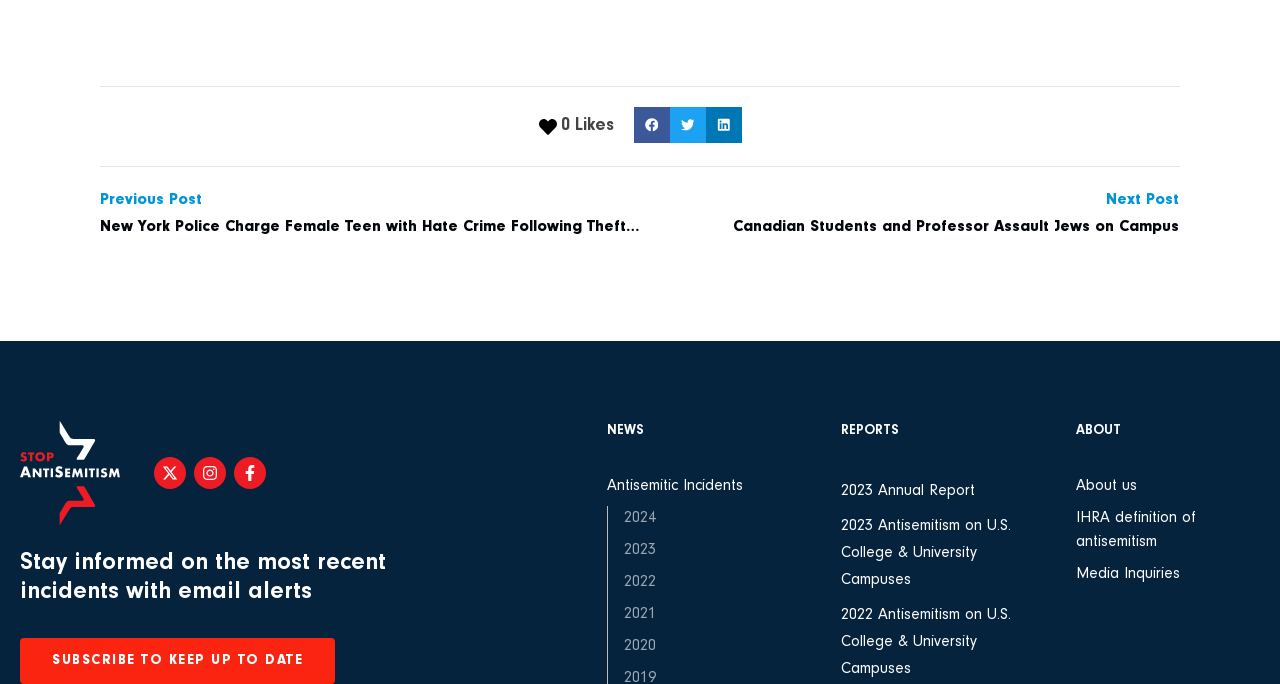Please answer the following query using a single word or phrase: 
What is the purpose of the 'Share on facebook' button?

To share content on Facebook